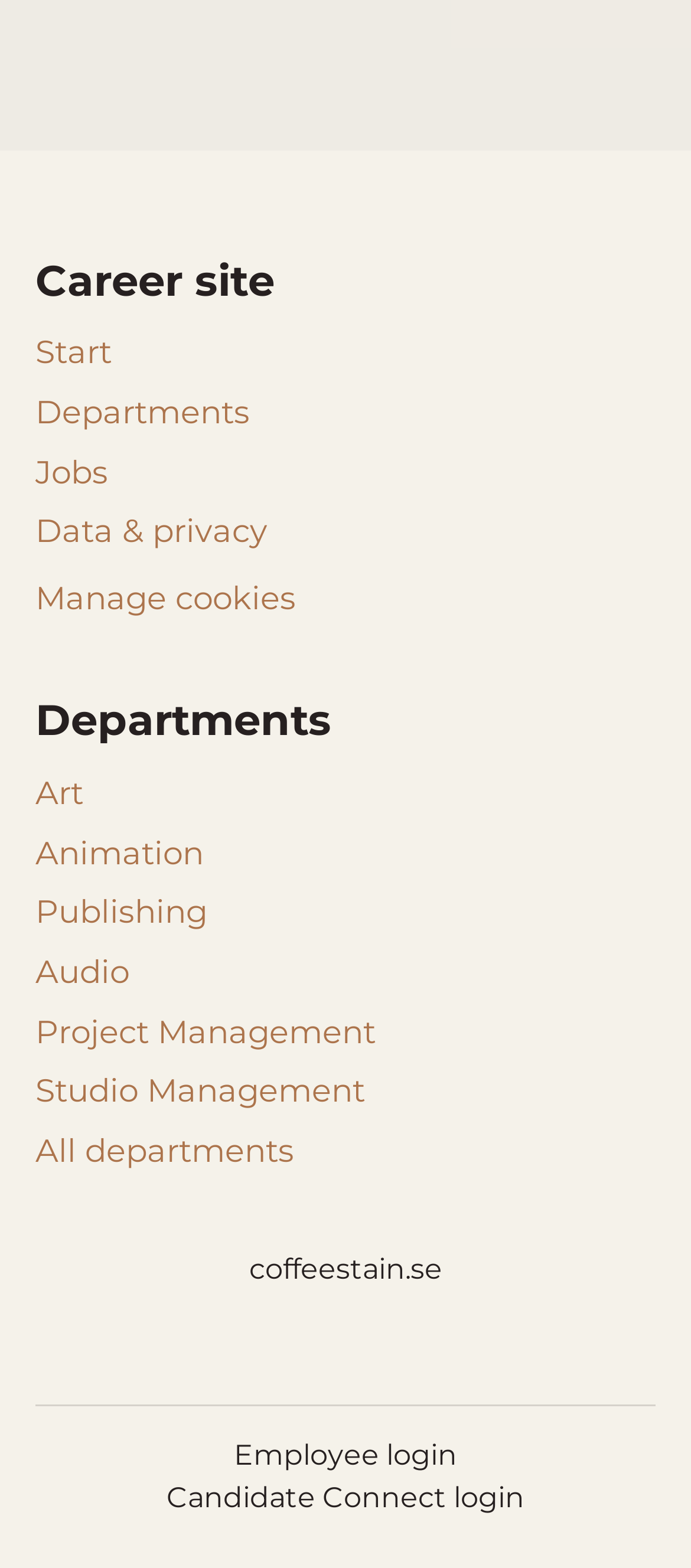Please determine the bounding box coordinates of the element to click in order to execute the following instruction: "Explore Art department". The coordinates should be four float numbers between 0 and 1, specified as [left, top, right, bottom].

[0.051, 0.489, 0.121, 0.523]